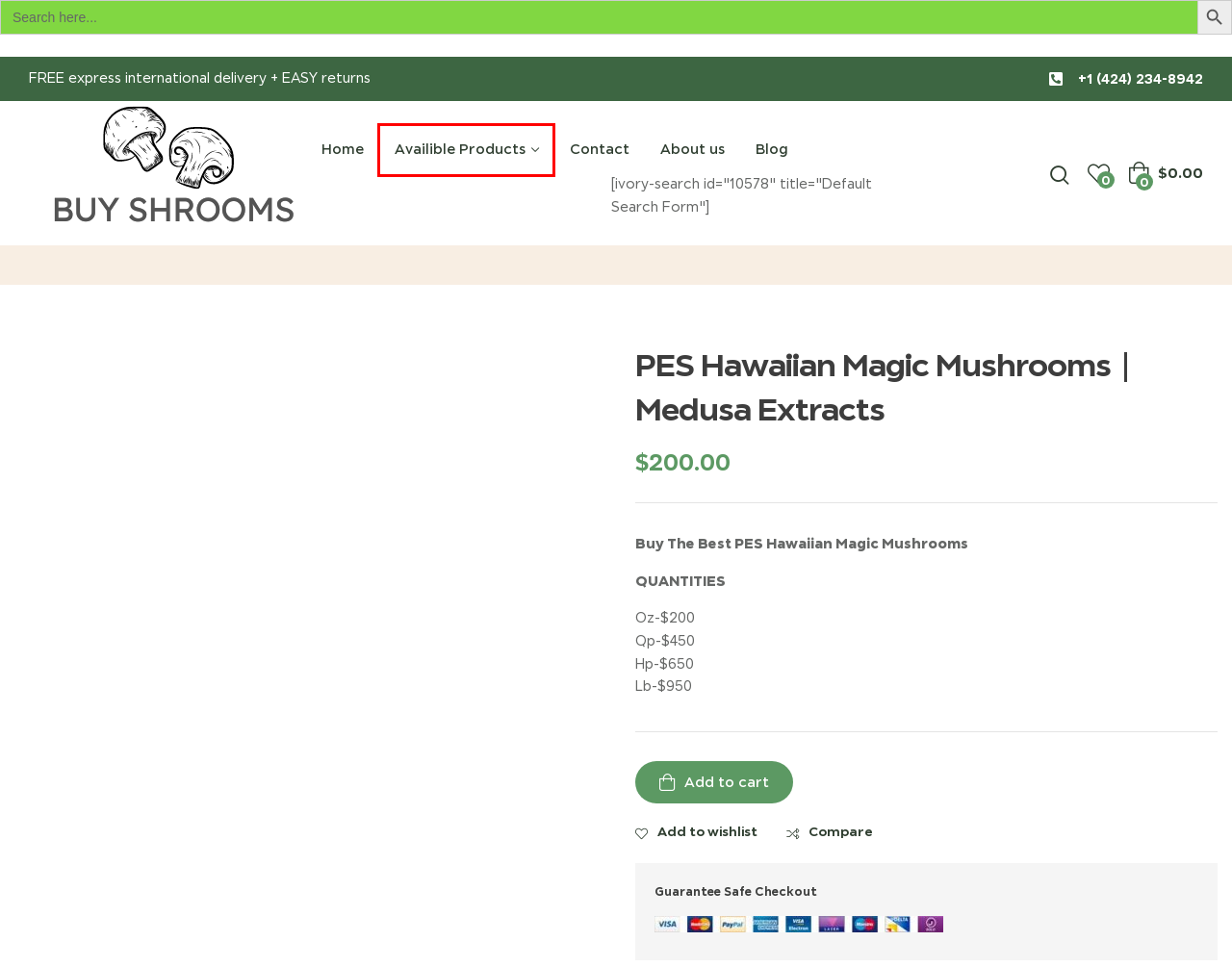Given a webpage screenshot with a red bounding box around a UI element, choose the webpage description that best matches the new webpage after clicking the element within the bounding box. Here are the candidates:
A. Title: Shop Mushrooms Online - Premium Selection | Transformative Experience
B. Magic Mushroom Depression Archives – Shrooms Online Shop
C. Contact – Shrooms Online Shop
D. About Us – Shrooms Online Shop
E. Magic Mushroom Dispensary Oregon Archives – Shrooms Online Shop
F. Magic Mushroom For Sale Quebec Canada Archives – Shrooms Online Shop
G. Blog – Shrooms Online Shop
H. Cart – Shrooms Online Shop

A